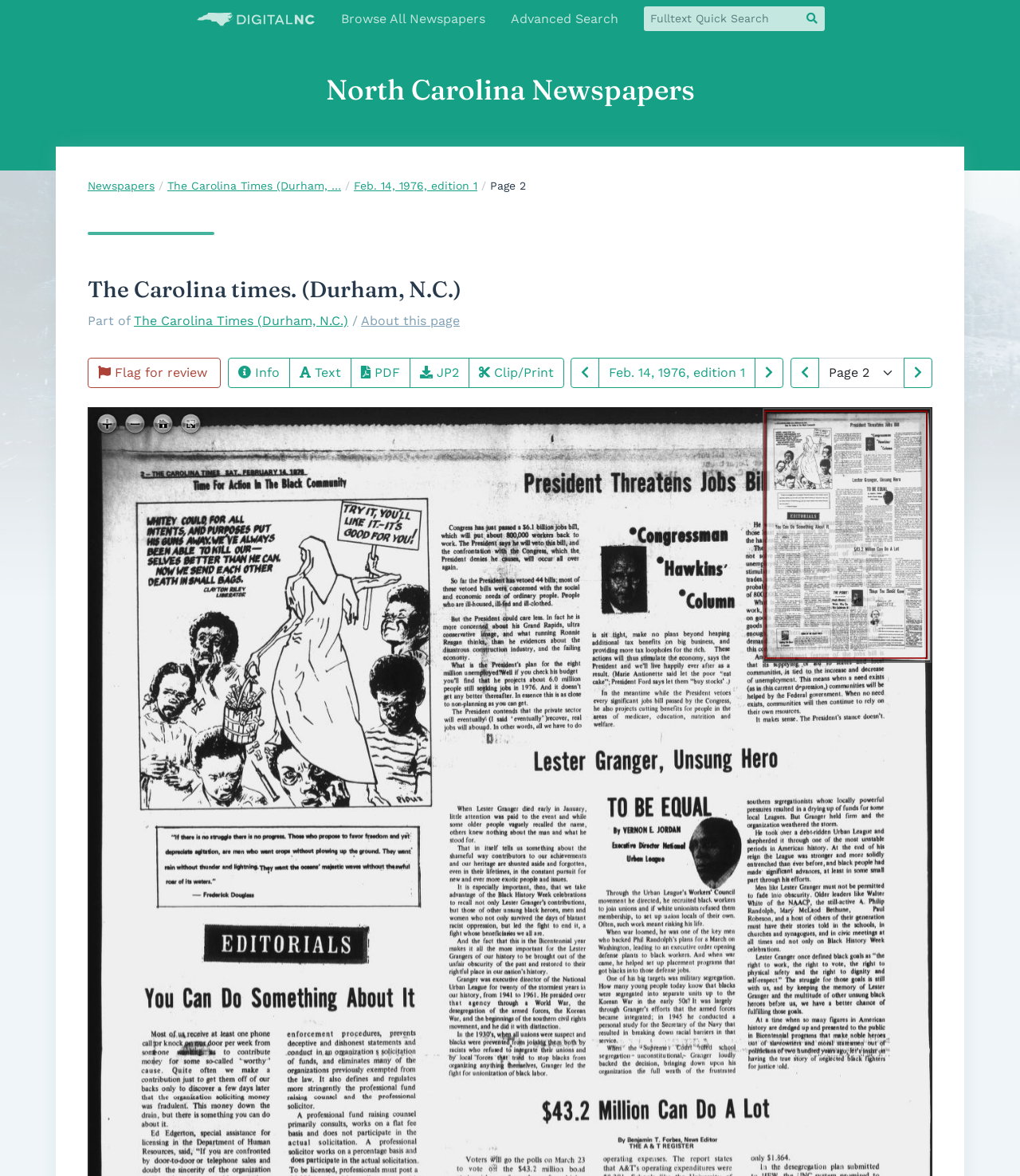Determine the bounding box coordinates of the element's region needed to click to follow the instruction: "Zoom in the page". Provide these coordinates as four float numbers between 0 and 1, formatted as [left, top, right, bottom].

[0.091, 0.349, 0.119, 0.372]